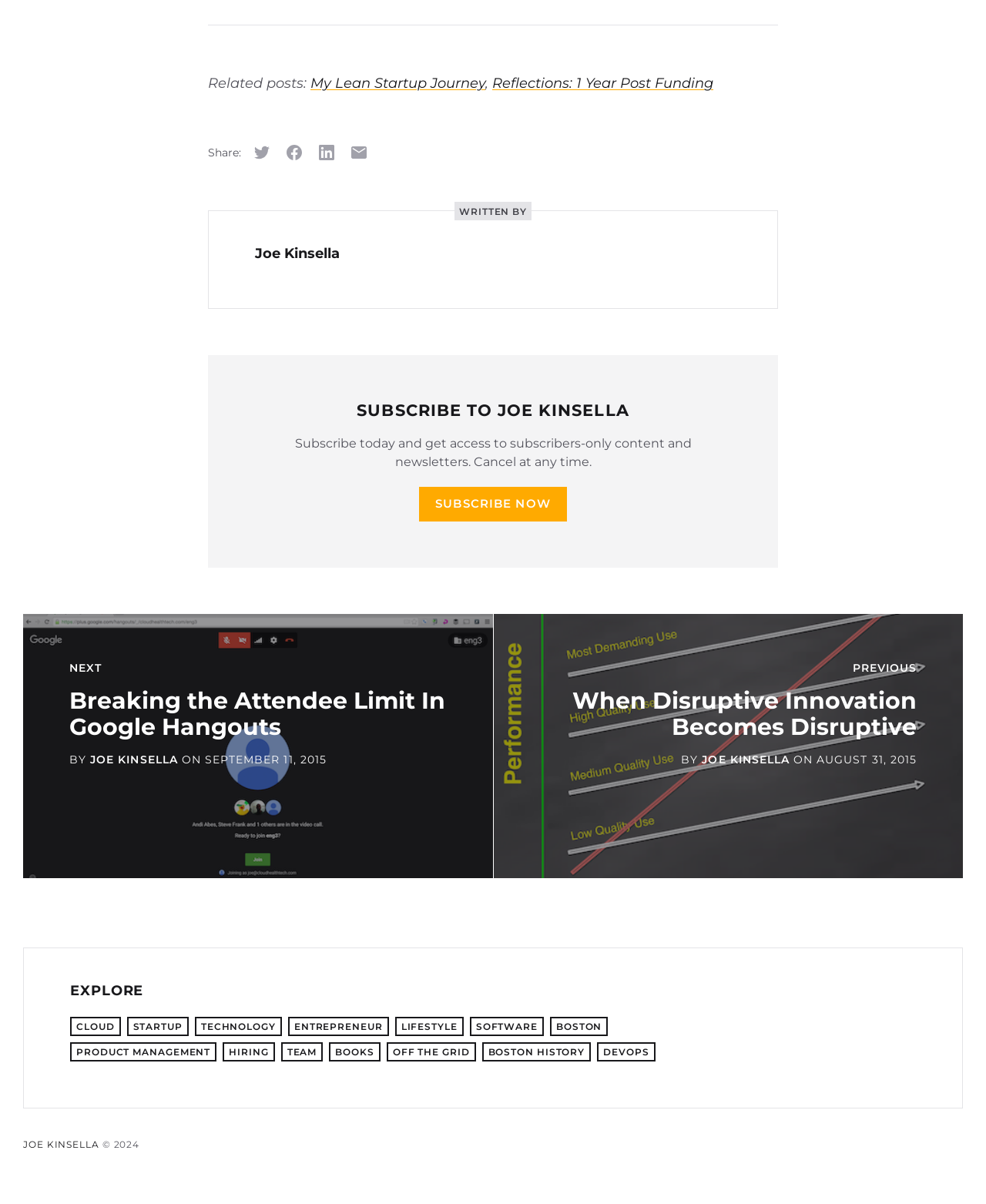From the screenshot, find the bounding box of the UI element matching this description: "Reflections: 1 Year Post Funding". Supply the bounding box coordinates in the form [left, top, right, bottom], each a float between 0 and 1.

[0.499, 0.062, 0.723, 0.076]